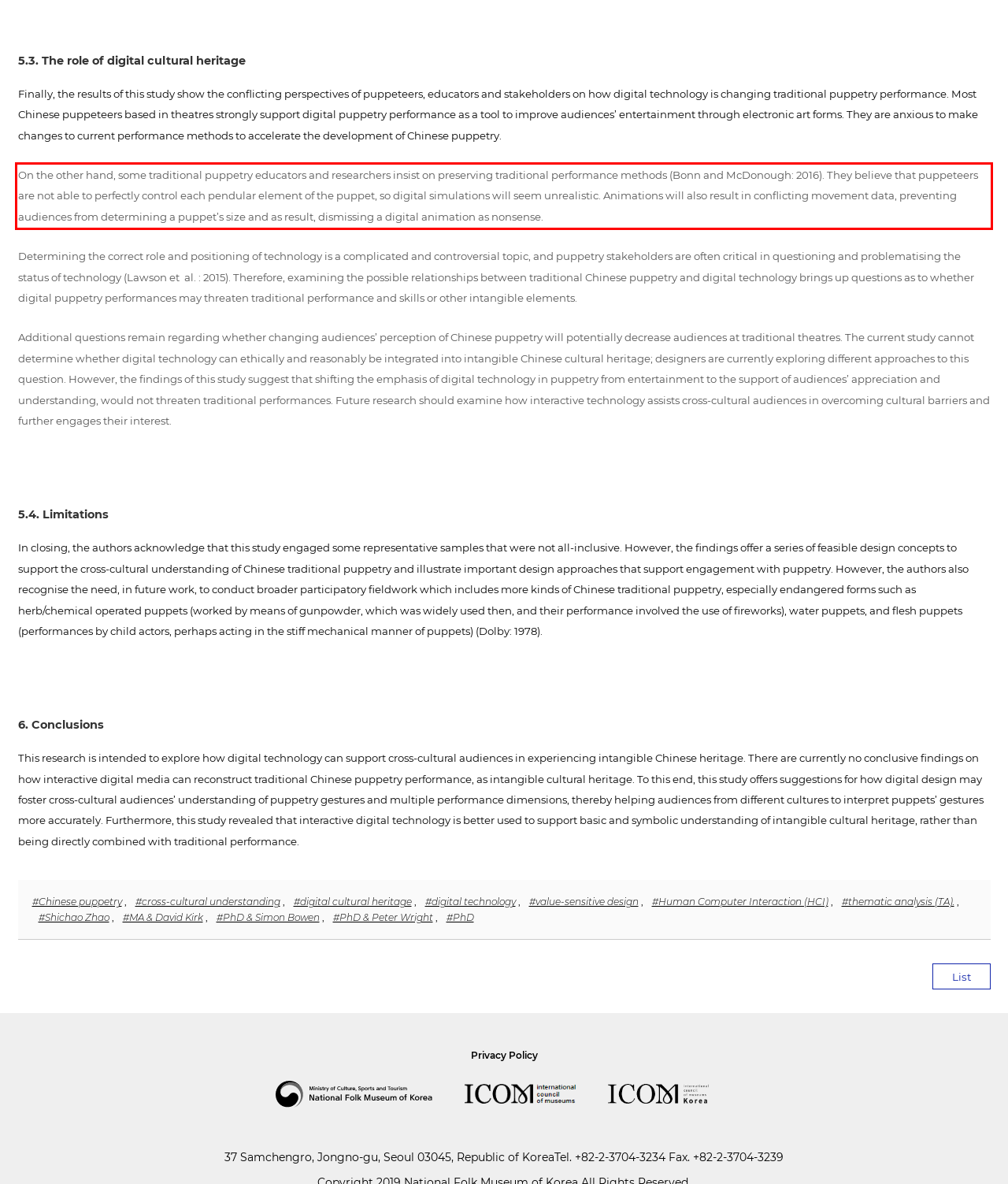Observe the screenshot of the webpage that includes a red rectangle bounding box. Conduct OCR on the content inside this red bounding box and generate the text.

On the other hand, some traditional puppetry educators and researchers insist on preserving traditional performance methods (Bonn and McDonough: 2016). They believe that puppeteers are not able to perfectly control each pendular element of the puppet, so digital simulations will seem unrealistic. Animations will also result in conflicting movement data, preventing audiences from determining a puppet’s size and as result, dismissing a digital animation as nonsense.